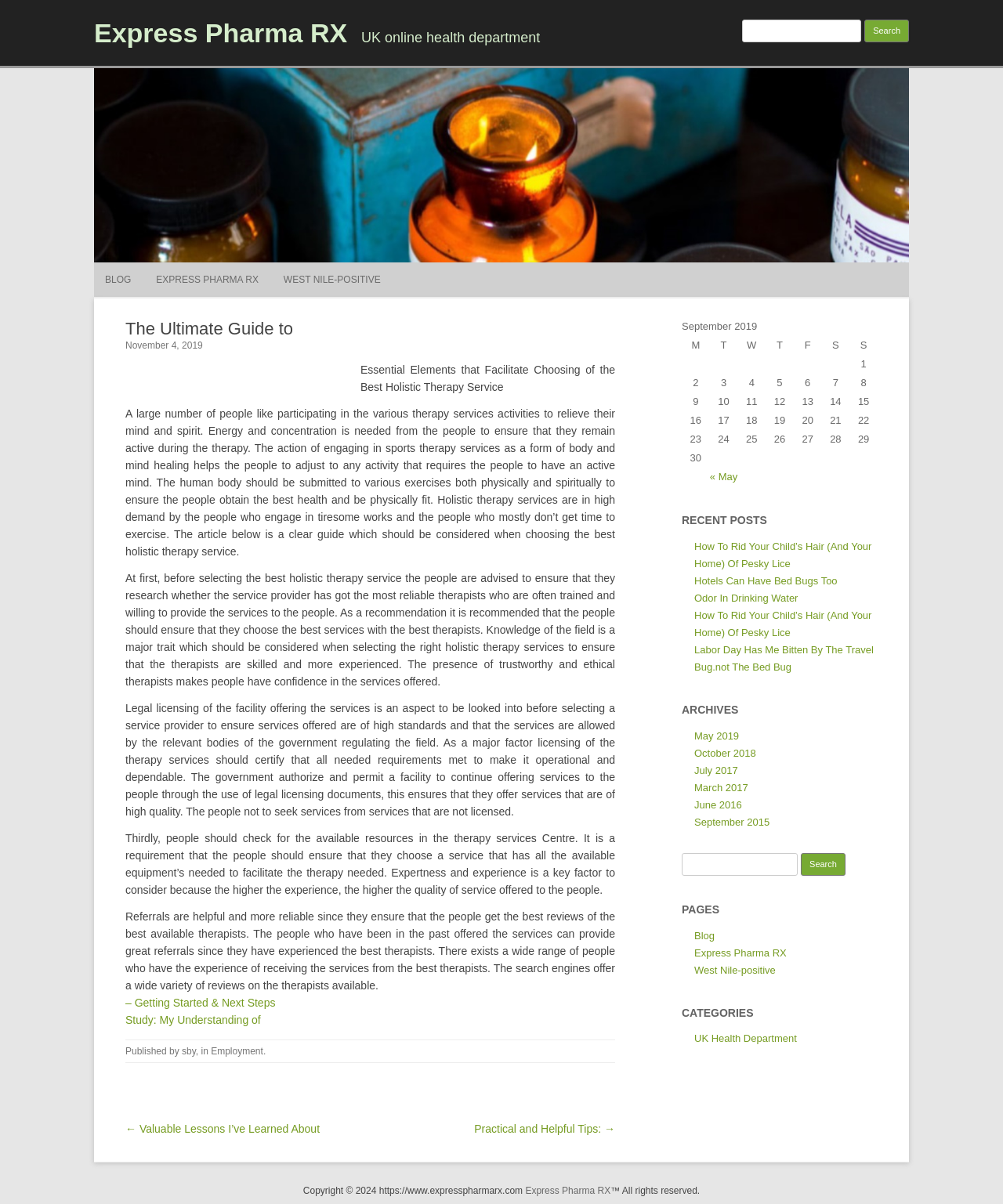What is the purpose of the table in the complementary section?
Please provide a single word or phrase answer based on the image.

To display a calendar for September 2019